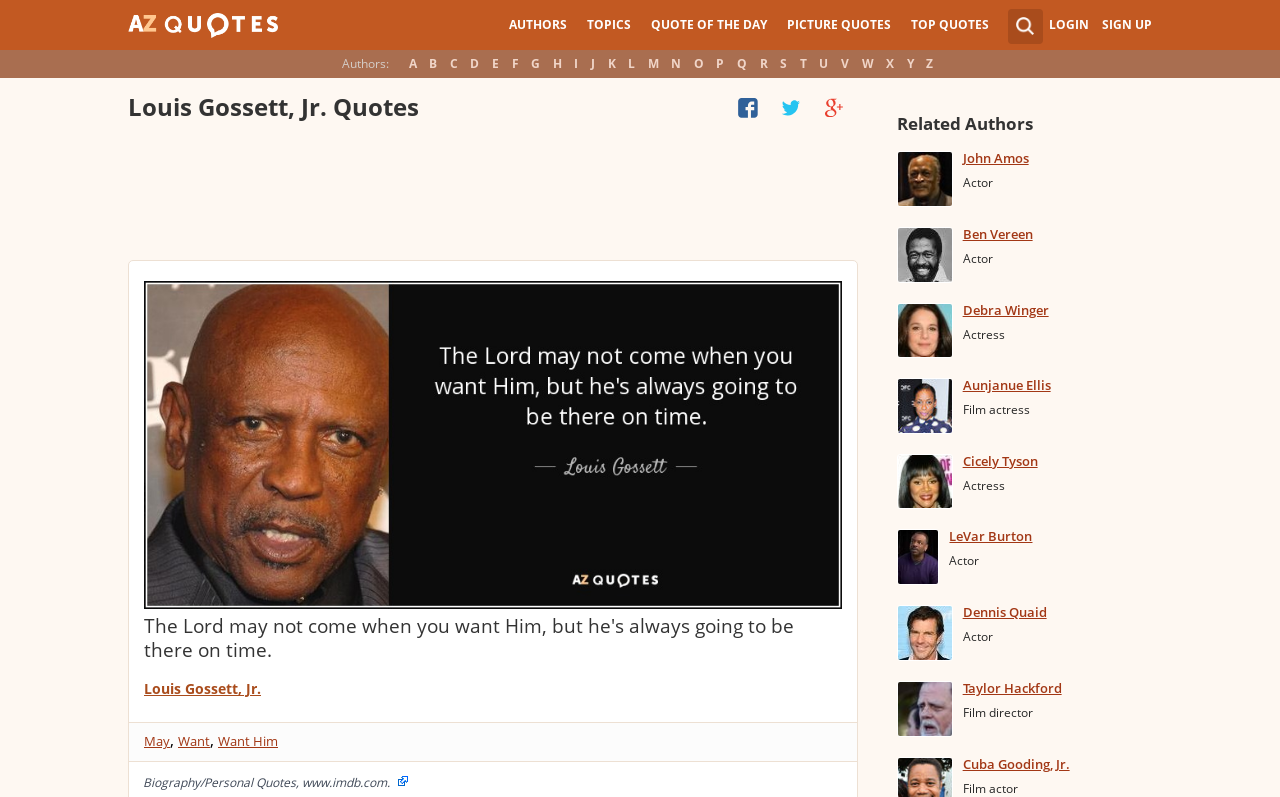Provide the bounding box coordinates for the UI element described in this sentence: "Taylor Hackford". The coordinates should be four float values between 0 and 1, i.e., [left, top, right, bottom].

[0.752, 0.852, 0.829, 0.876]